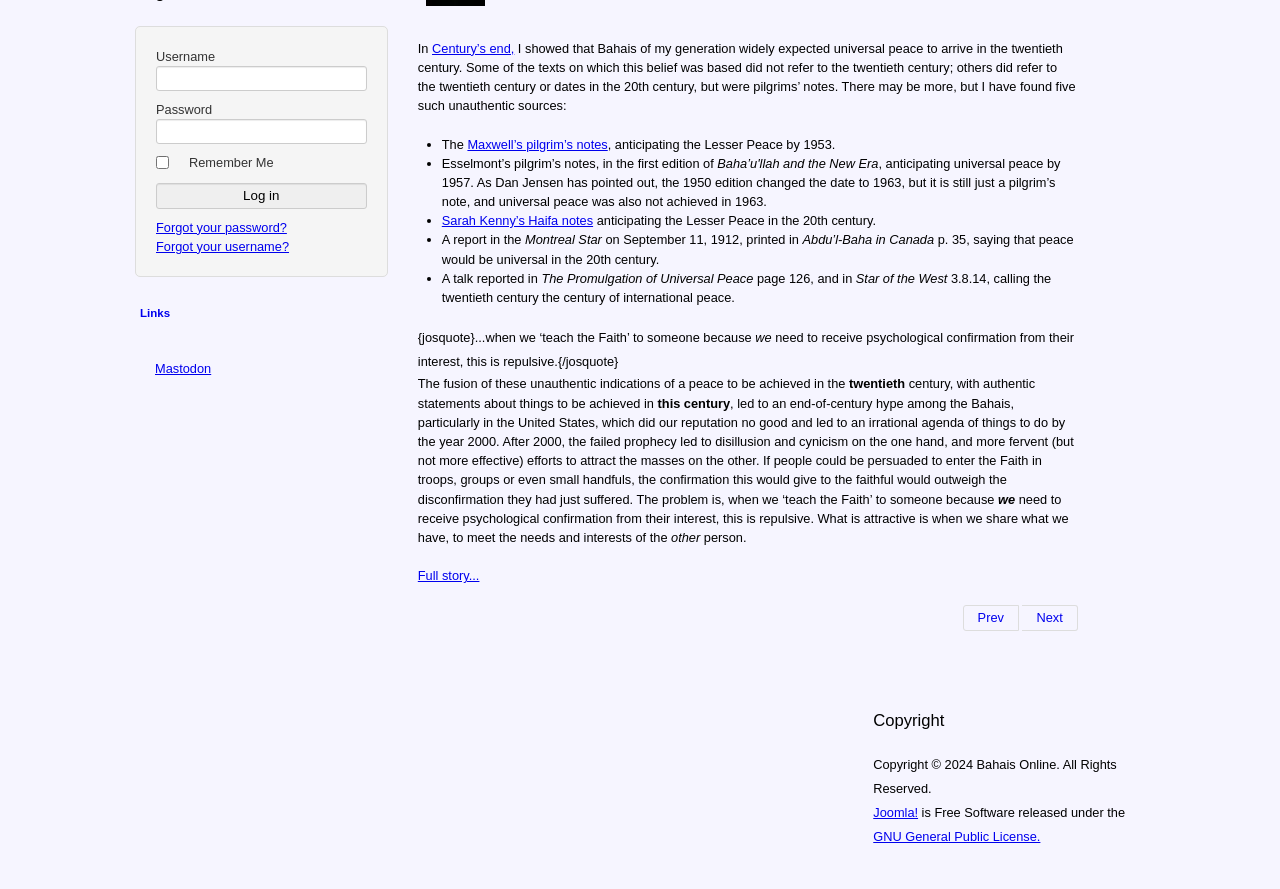Find the bounding box coordinates for the HTML element specified by: "HOME".

None